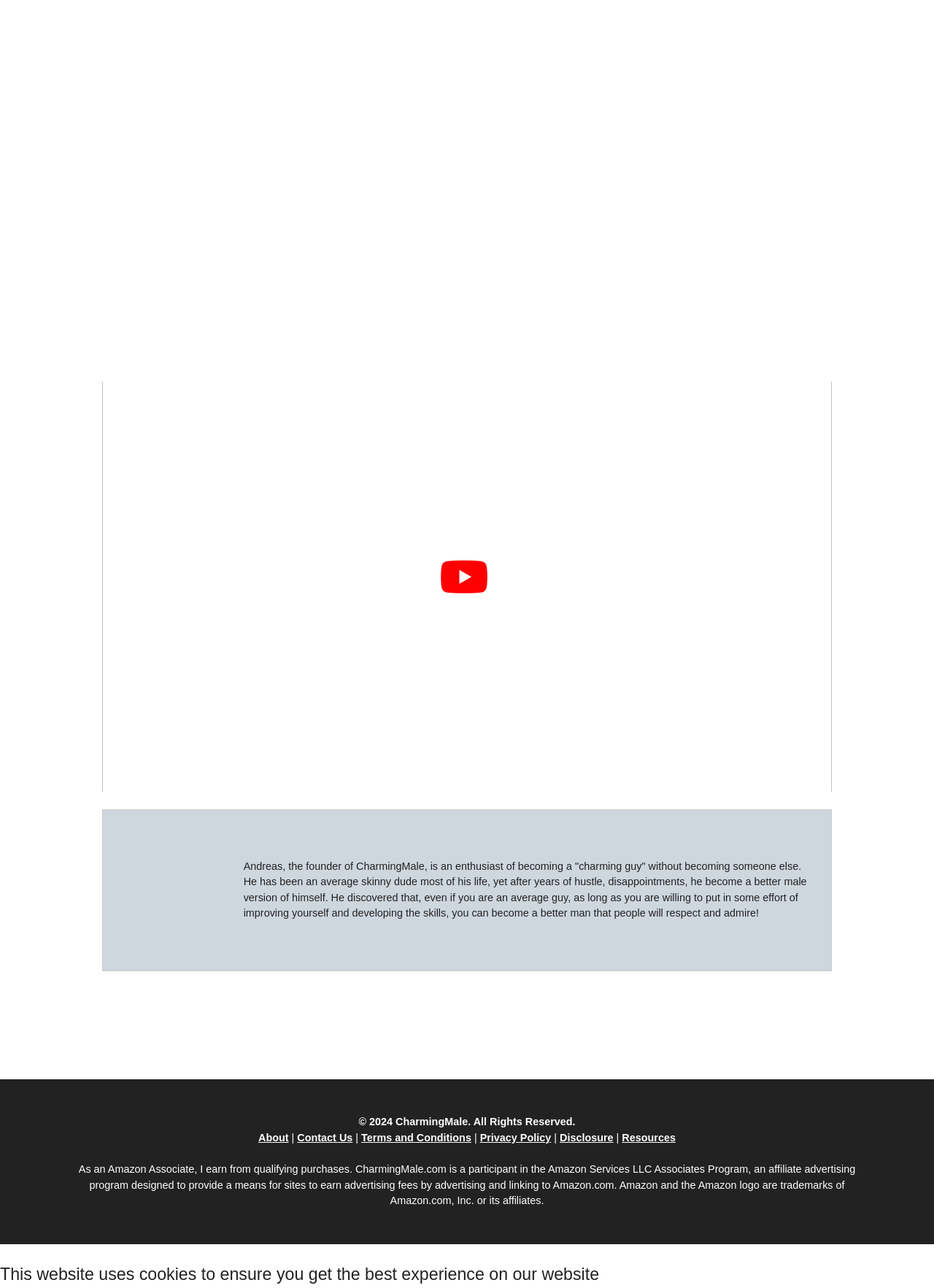What is the purpose of the website CharmingMale?
Based on the image, answer the question with as much detail as possible.

The purpose of the website can be inferred from the text 'He discovered that, even if you are an average guy, as long as you are willing to put in some effort of improving yourself and developing the skills, you can become a better man that people will respect and admire!' which suggests that the website is focused on self-improvement and personal development.